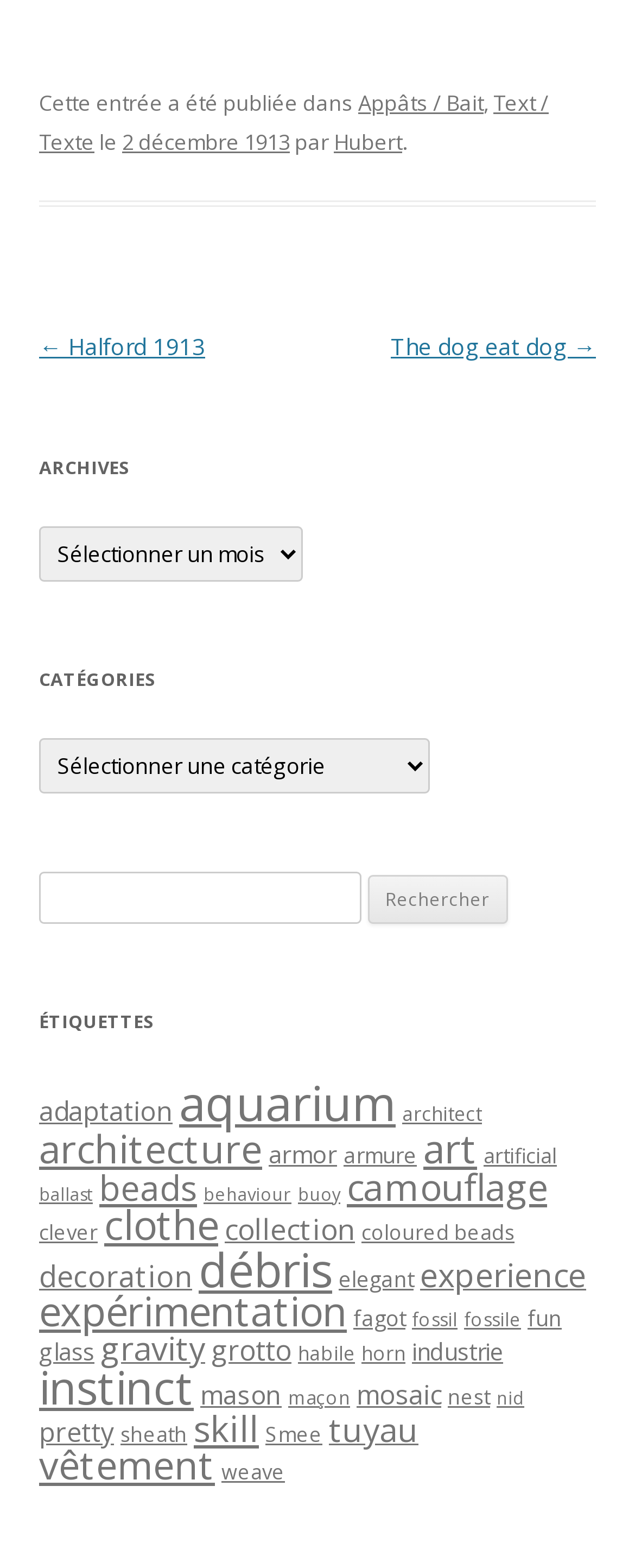Could you locate the bounding box coordinates for the section that should be clicked to accomplish this task: "Search for something".

[0.062, 0.556, 0.938, 0.59]